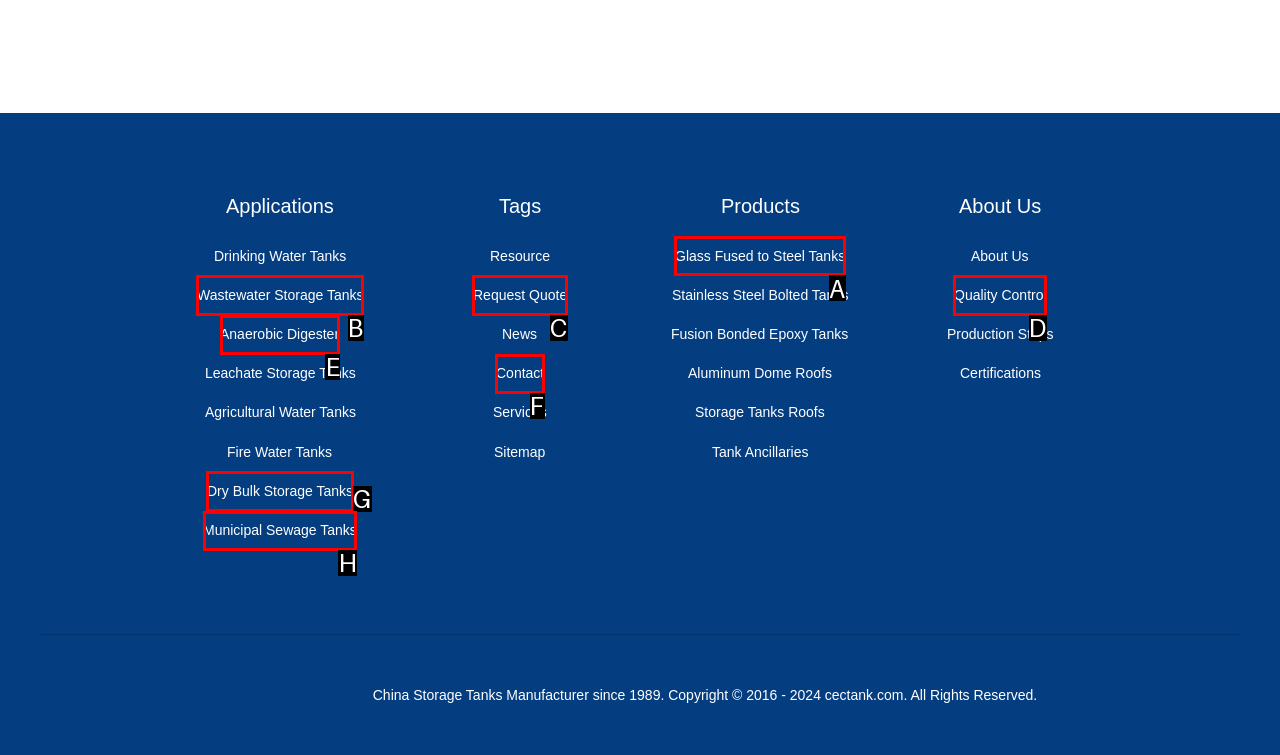Based on the description: Glass Fused to Steel Tanks
Select the letter of the corresponding UI element from the choices provided.

A